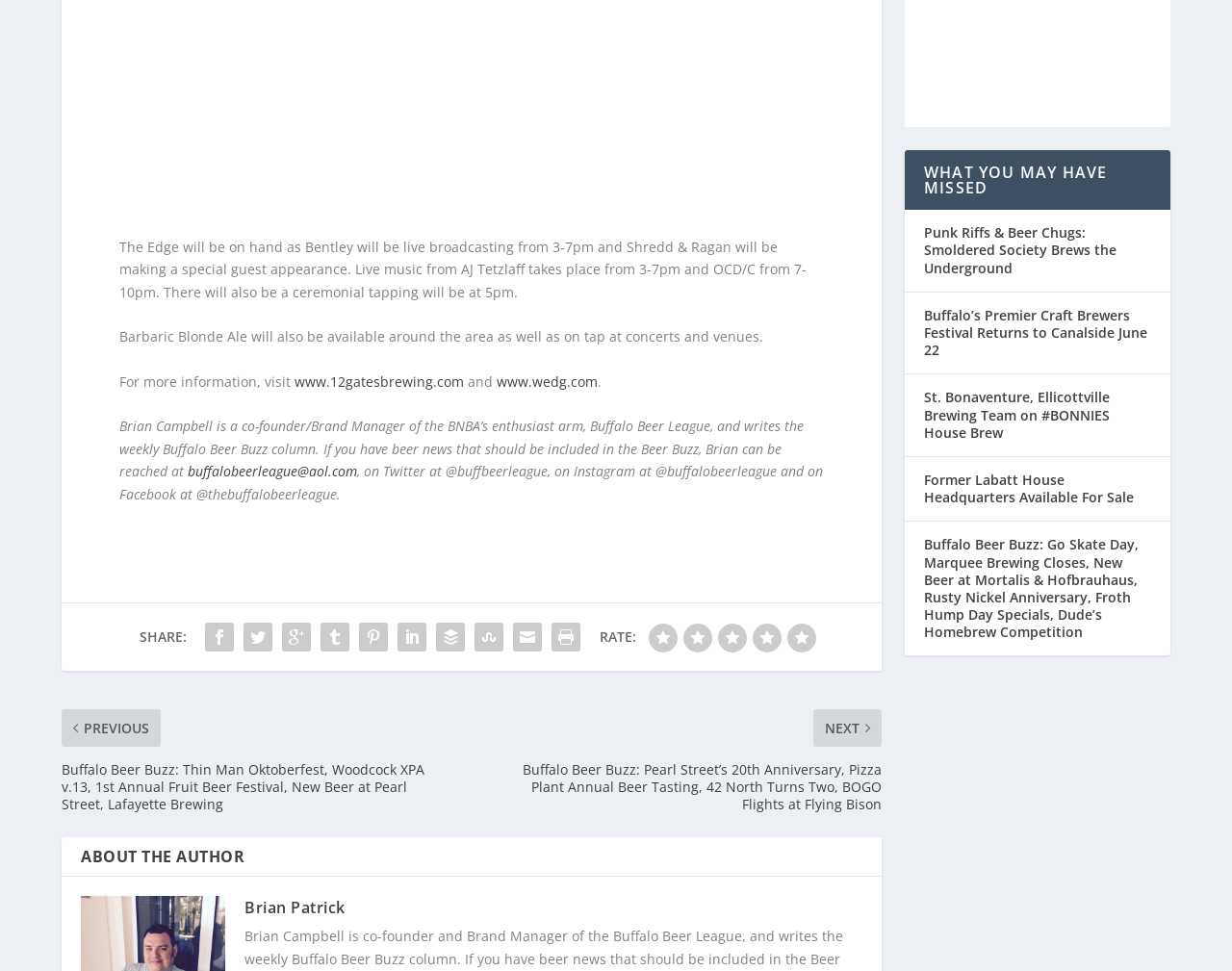Pinpoint the bounding box coordinates of the area that should be clicked to complete the following instruction: "Rate this article". The coordinates must be given as four float numbers between 0 and 1, i.e., [left, top, right, bottom].

[0.486, 0.633, 0.516, 0.651]